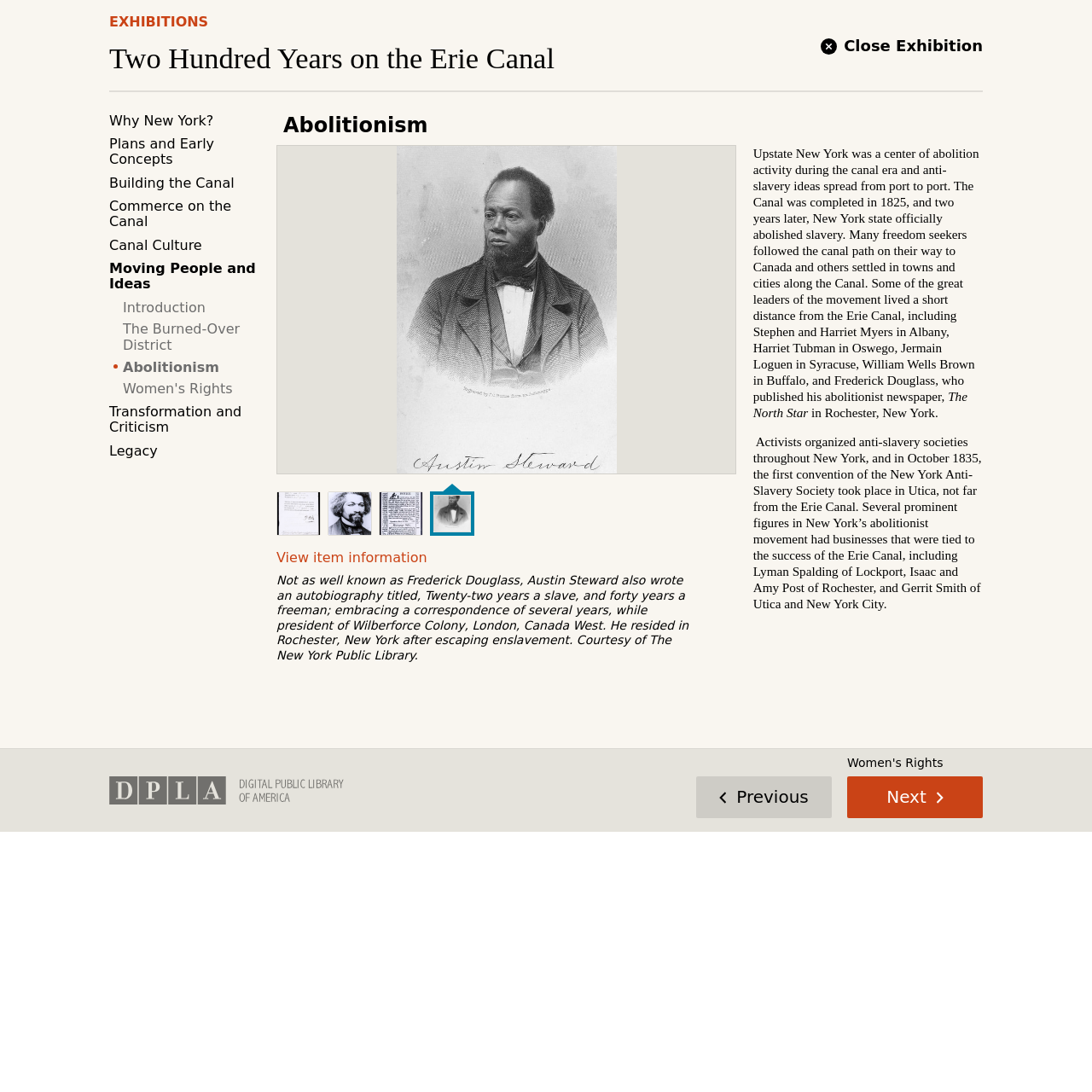Articulate a complete and detailed caption of the webpage elements.

The webpage is about the Digital Public Library of America, specifically an exhibition on the Erie Canal. At the top, there is a link to "EXHIBITIONS" and a heading that reads "Two Hundred Years on the Erie Canal". Below this, there is a link to "Close Exhibition" with a small image next to it.

The main content of the page is divided into sections, with links to different topics such as "Why New York?", "Plans and Early Concepts", "Building the Canal", and more. These links are arranged vertically, with the first link starting from the top-left corner of the main content area.

To the right of the main content area, there is a large image that takes up most of the width of the page. Below this image, there are several links to "Show item in viewer" with small images next to each link. These links are arranged horizontally.

Further down the page, there is a section of text that discusses abolitionism and the Erie Canal, with several paragraphs of text. This section is accompanied by a few images and links to "View item information".

At the bottom of the page, there is an image of the Digital Public Library of America logo, with links to "Previous" and "Next" on either side.